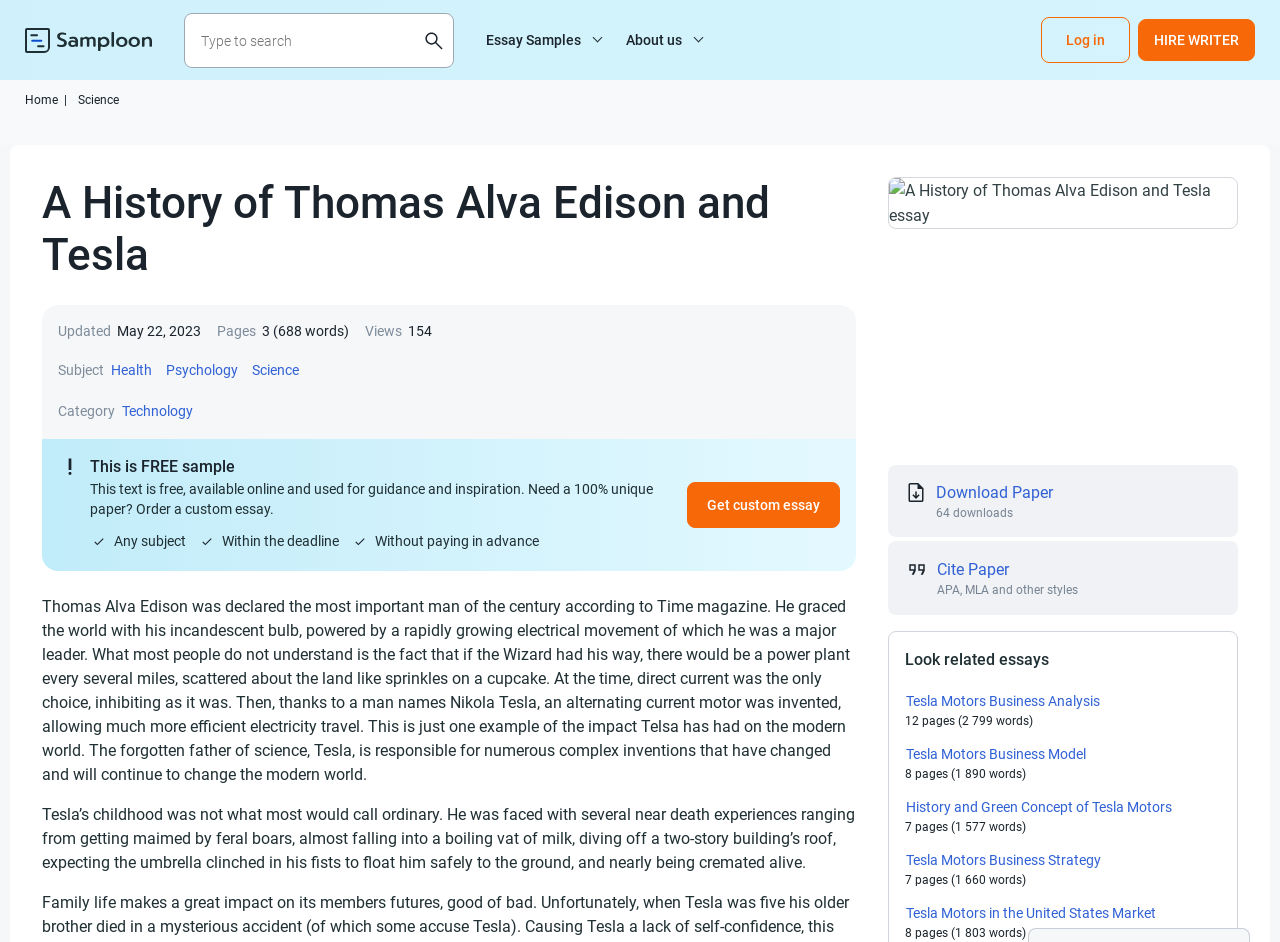Pinpoint the bounding box coordinates of the area that must be clicked to complete this instruction: "Read about the history of Thomas Alva Edison and Tesla".

[0.033, 0.634, 0.664, 0.832]